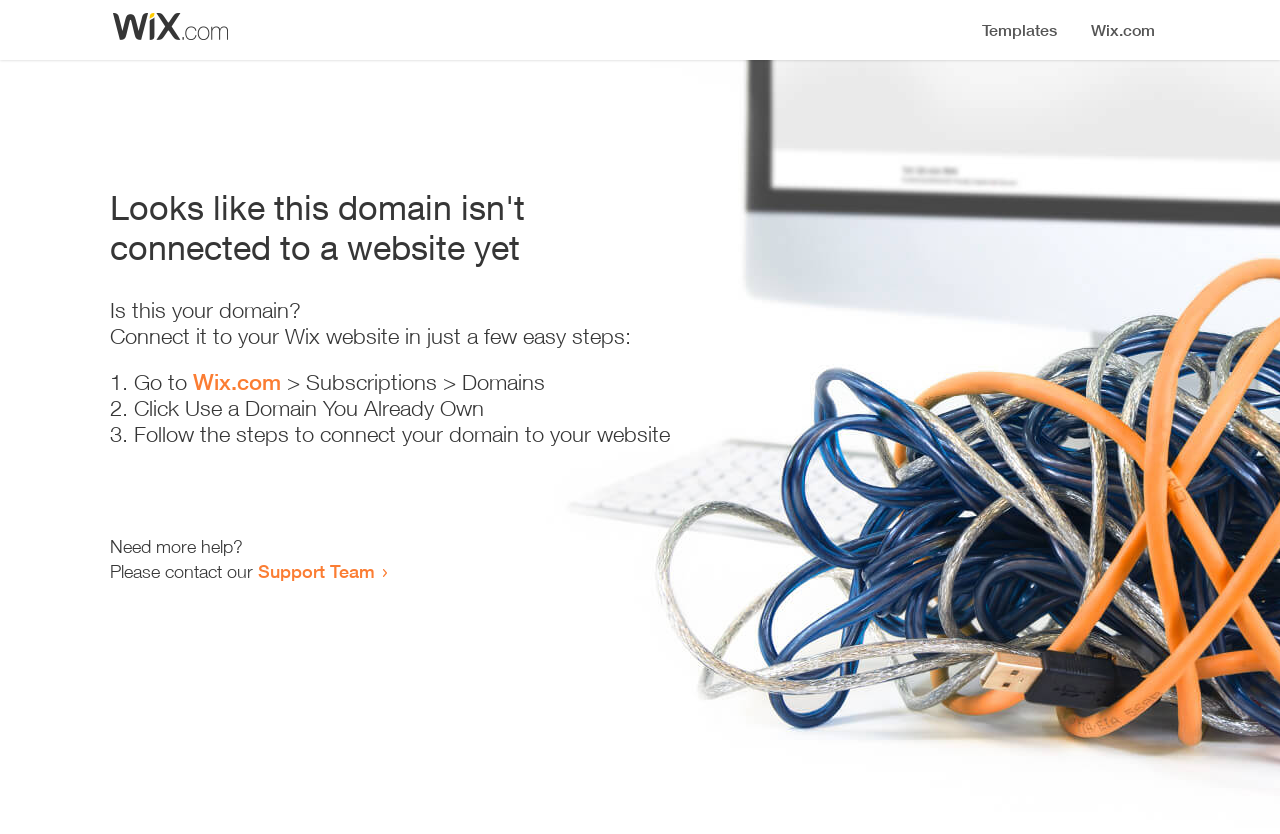Determine the bounding box for the UI element as described: "Support Team". The coordinates should be represented as four float numbers between 0 and 1, formatted as [left, top, right, bottom].

[0.202, 0.671, 0.293, 0.698]